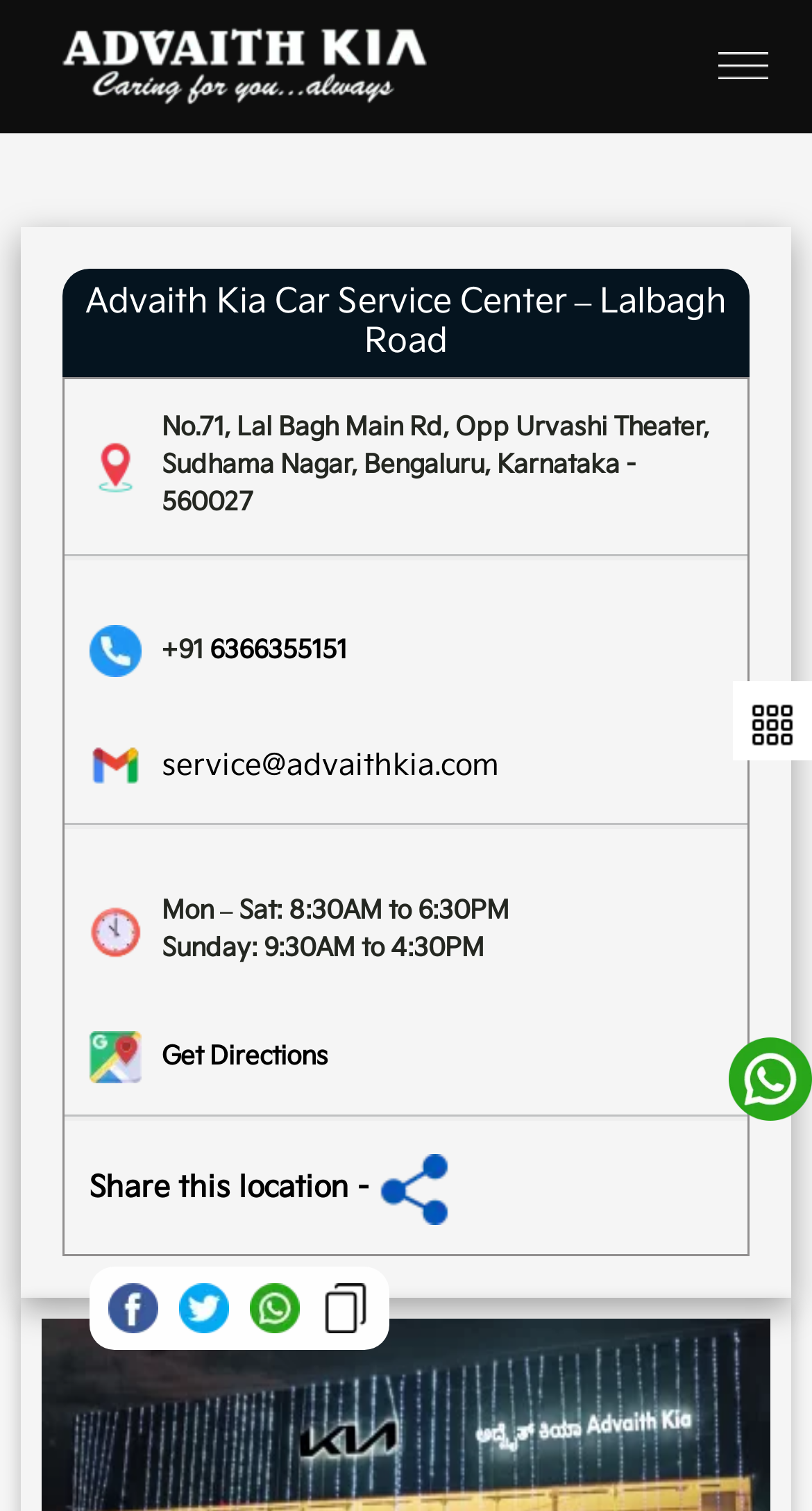Articulate a complete and detailed caption of the webpage elements.

The webpage is about Advaith Kia Car Service Center, located on Lalbagh Road. At the top, there is a heading with the service center's name. Below the heading, the address of the service center is provided, which is No.71, Lal Bagh Main Rd, Opp Urvashi Theater, Sudhama Nagar, Bengaluru, Karnataka - 560027. 

A horizontal separator line is placed below the address, followed by the phone number +91 6366355151 and an email address service@advaithkia.com. Another horizontal separator line is placed below these contact details.

The webpage then displays the service center's working hours, which are from 8:30 AM to 6:30 PM from Monday to Saturday, and from 9:30 AM to 4:30 PM on Sundays. 

A "Get Directions" link is placed below the working hours, allowing users to navigate to the service center. Another horizontal separator line is placed below this link.

The webpage also has a section that says "Share this location" with three social media links below it. 

On the right side of the webpage, there is a button with an image, and below it, there is another link.